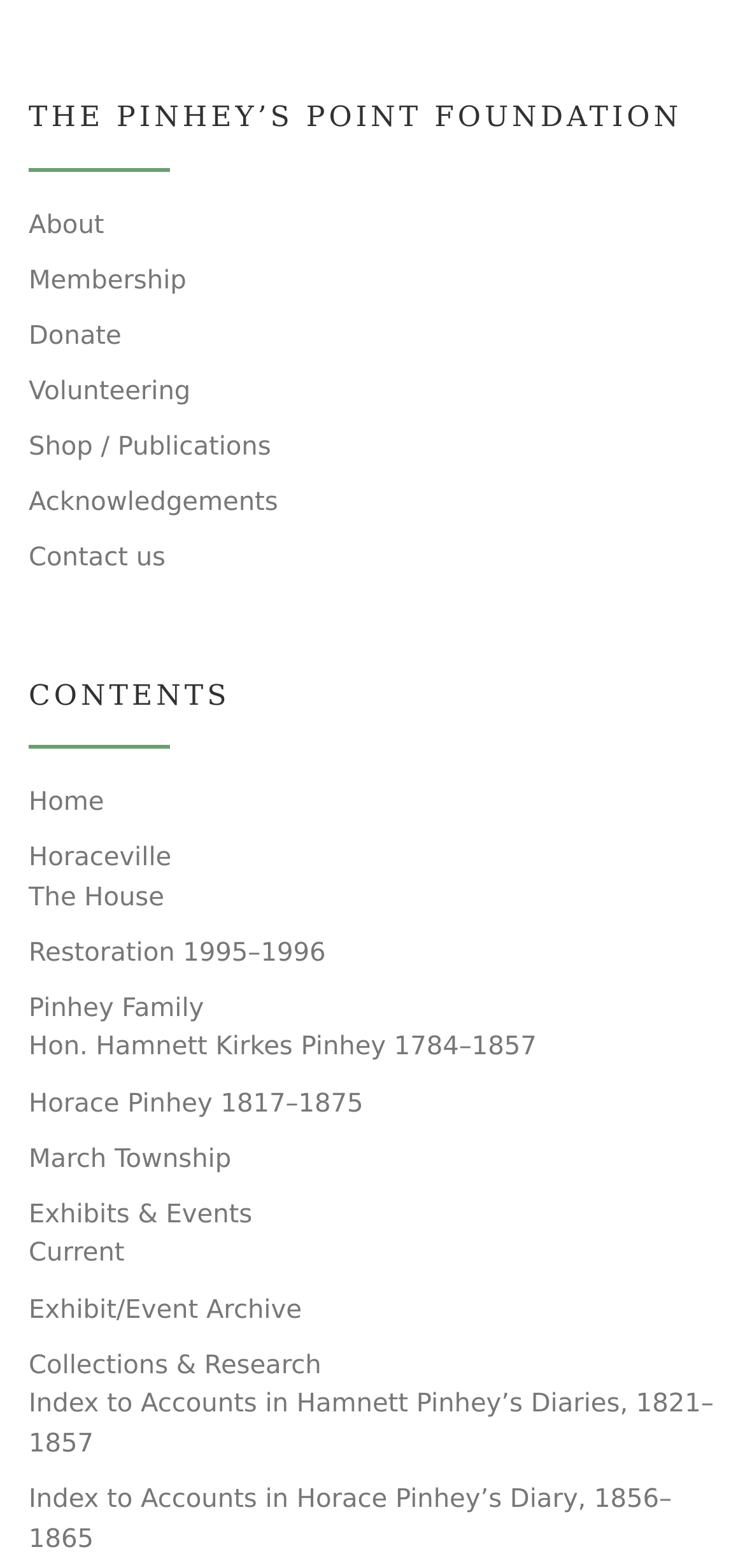Identify the bounding box coordinates of the region that needs to be clicked to carry out this instruction: "Click on About". Provide these coordinates as four float numbers ranging from 0 to 1, i.e., [left, top, right, bottom].

[0.038, 0.132, 0.14, 0.158]